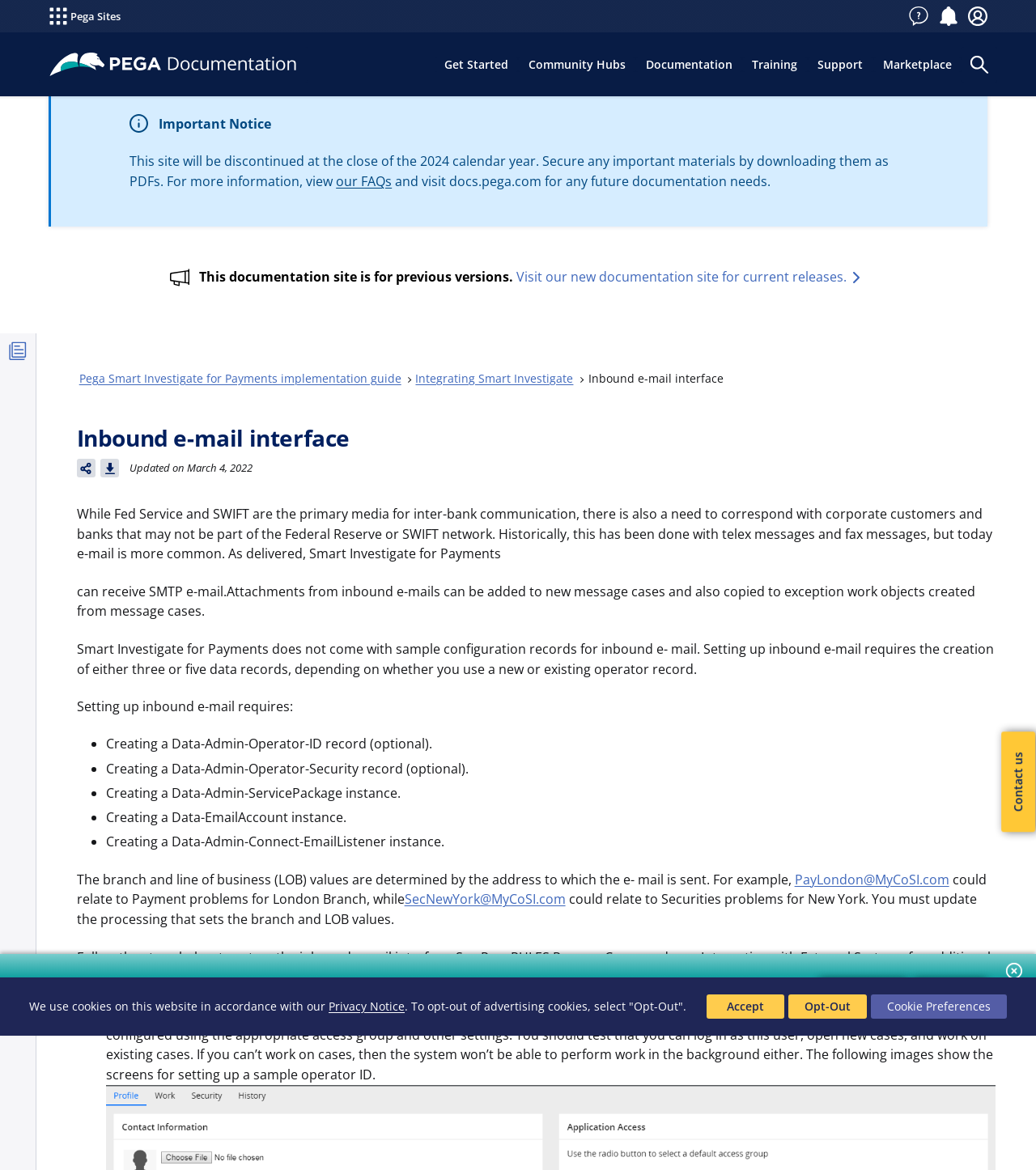Offer a comprehensive description of the webpage’s content and structure.

The webpage is an Inbound e-mail interface documentation page on the Pega platform. At the top, there is a navigation menu with links to "Skip to main content", "Pega Documentation", and a search panel toggle button. Below this, there is a main site navigation menu with buttons to "Get Started", "Community Hubs", "Documentation", "Training", "Support", "Marketplace", "Pega Sites", "Log in", "Notifications", and "Contact".

On the left side, there is an important notice about the site being discontinued at the end of 2024, with a link to FAQs and a recommendation to visit docs.pega.com for future documentation needs. Below this, there is a breadcrumb navigation menu showing the current page's location in the documentation hierarchy.

The main content area has a heading "Inbound e-mail interface" and a share button, download PDF button, and an updated date of March 4, 2022. The page then explains the purpose of the inbound e-mail interface, which is to receive SMTP e-mails and attach them to new message cases or copy them to exception work objects.

The page provides a step-by-step guide on how to set up the inbound e-mail interface, including creating data records, setting up a user with system operator privileges, and configuring the e-mail process. There are also links to related documentation, such as "PegaRULES Process Commander — Integrating with External Systems".

At the bottom of the page, there is a call-to-action section encouraging users to join the Pega Community or log in, and a footer with links to "Contact us", a privacy notice, and cookie preferences.